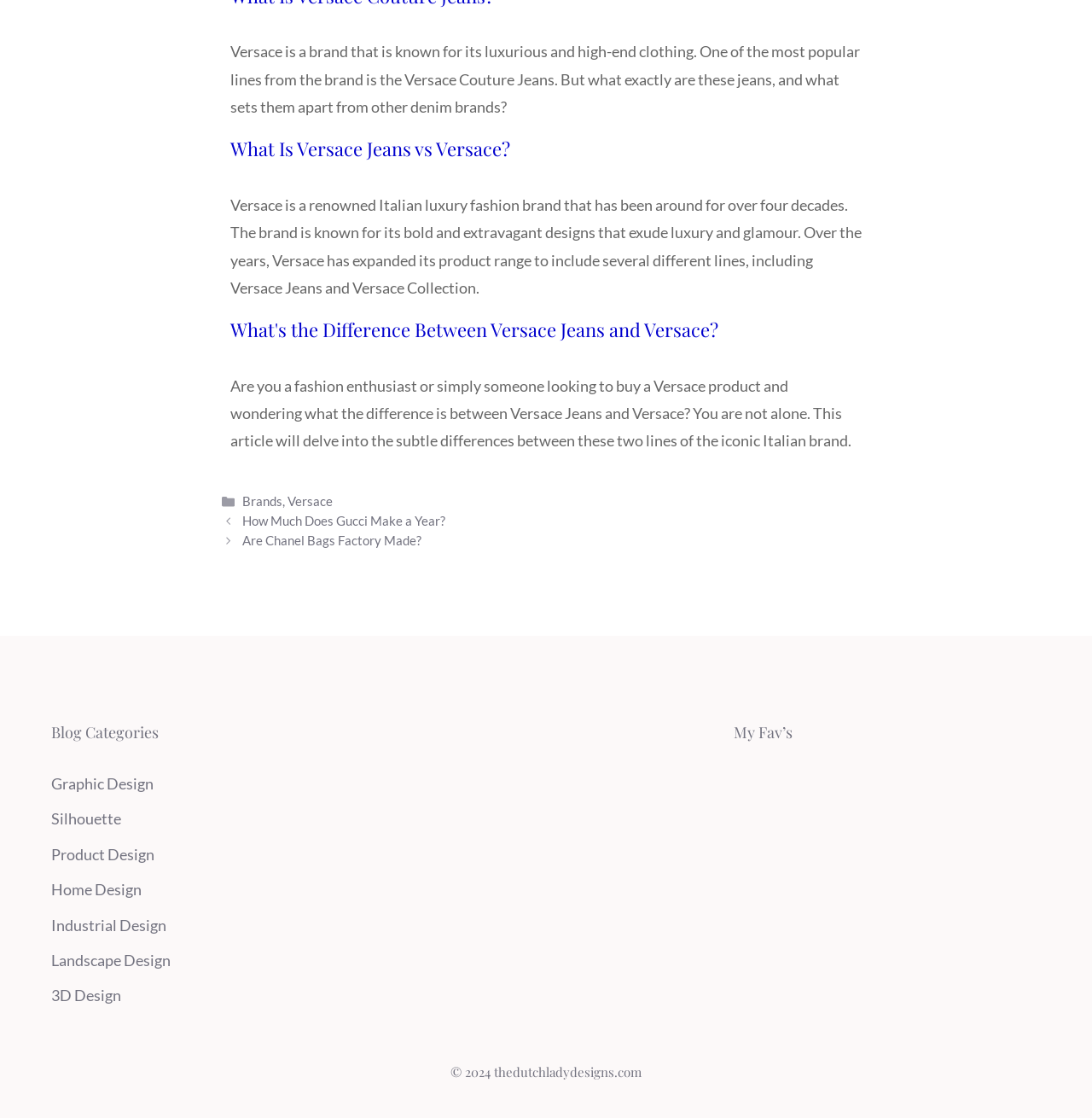Answer the question below with a single word or a brief phrase: 
What is the brand known for its luxurious and high-end clothing?

Versace